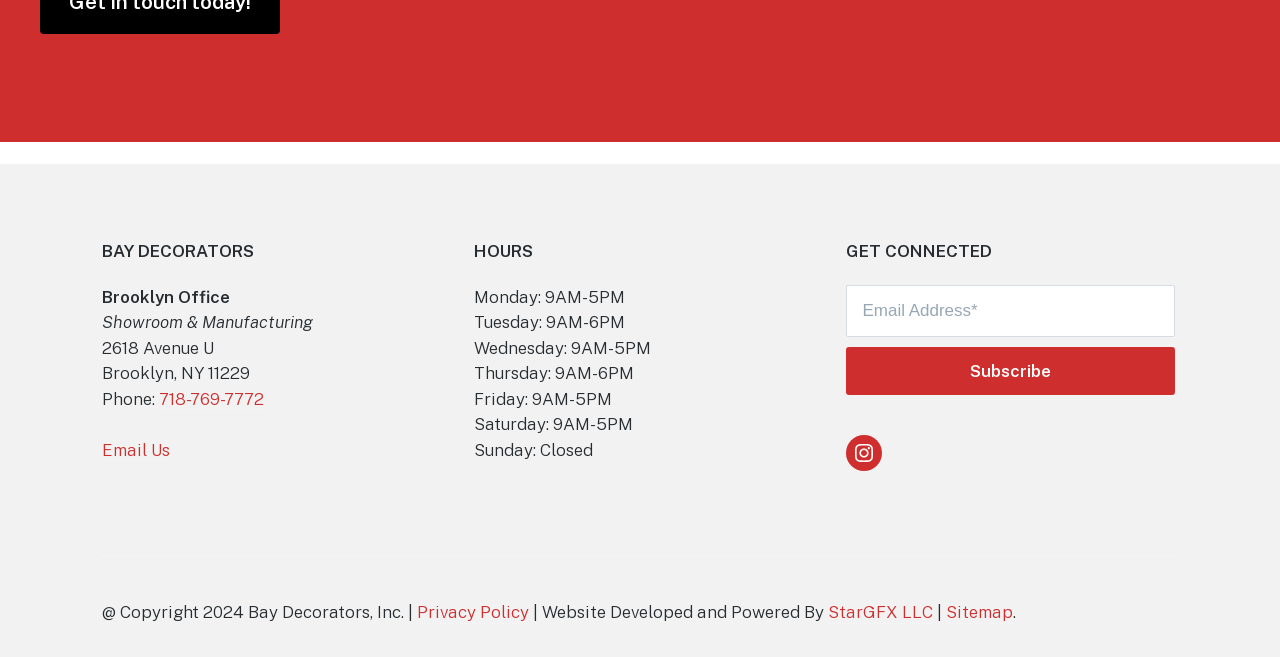For the given element description name="EMAIL" placeholder="Email Address*", determine the bounding box coordinates of the UI element. The coordinates should follow the format (top-left x, top-left y, bottom-right x, bottom-right y) and be within the range of 0 to 1.

[0.661, 0.433, 0.918, 0.512]